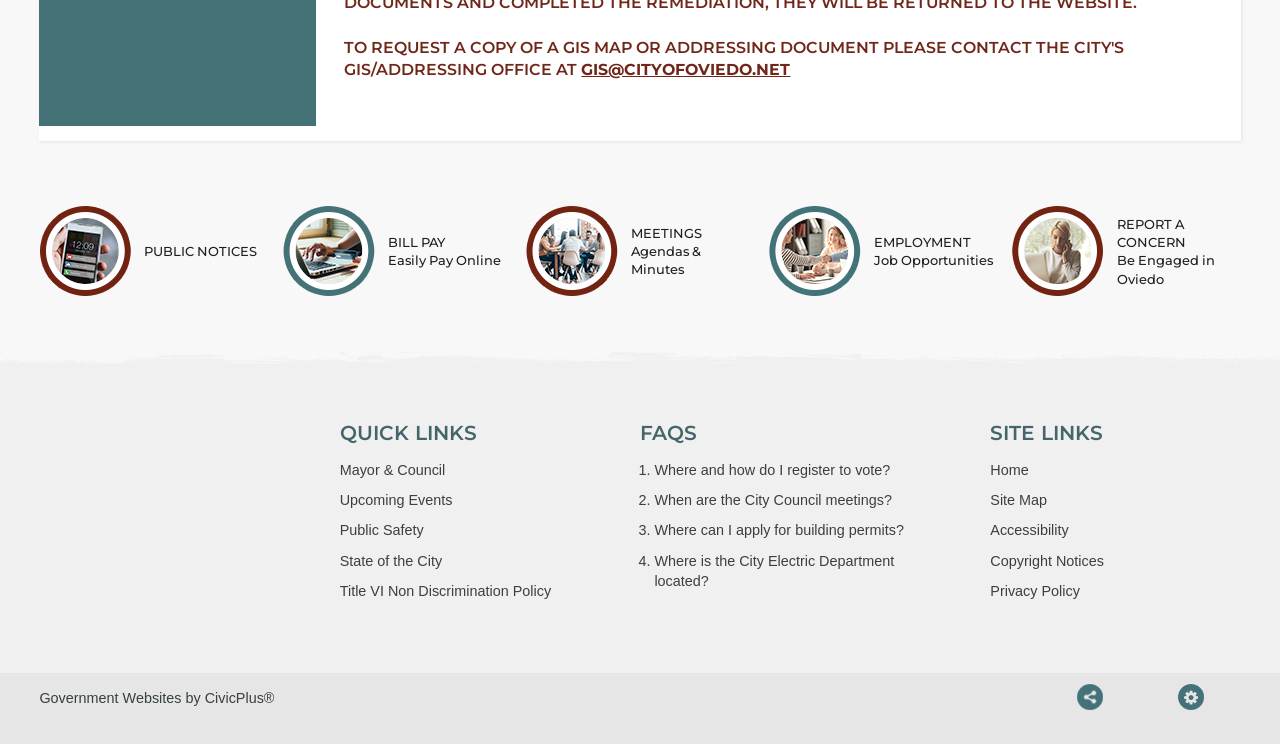Locate the bounding box coordinates of the item that should be clicked to fulfill the instruction: "Share this page".

[0.813, 0.919, 0.891, 0.954]